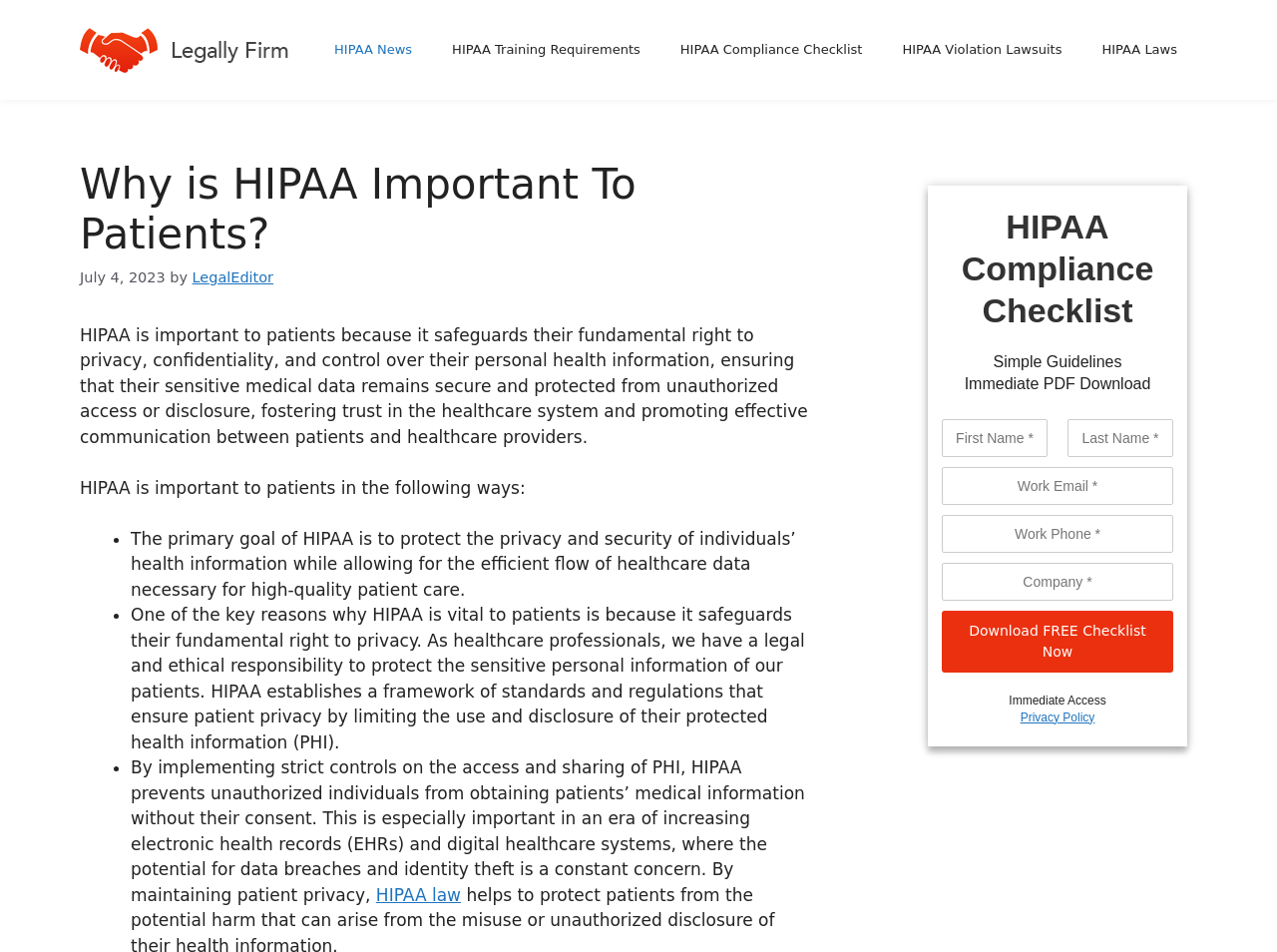Generate a thorough explanation of the webpage's elements.

The webpage is about the importance of HIPAA (Health Insurance Portability and Accountability Act) to patients. At the top, there is a banner with the site's name "Legally Firm" and a navigation menu with links to HIPAA-related topics such as news, training requirements, compliance checklist, violation lawsuits, and laws.

Below the navigation menu, there is a main content section with a heading "Why is HIPAA Important To Patients?" followed by a date "July 4, 2023" and an author's name "LegalEditor". The main content is a lengthy text explaining the importance of HIPAA to patients, highlighting its role in safeguarding their privacy, confidentiality, and control over their personal health information.

The text is divided into sections, with bullet points listing the ways HIPAA is vital to patients, including protecting their fundamental right to privacy and preventing unauthorized access to their medical information. There is also a link to "HIPAA law" within the text.

On the right side of the page, there is a complementary section with a heading "Compliance" and a checklist with options to download a free checklist. Below the checklist, there is a form with text boxes to input name, last name, email, phone number, and company, along with a button to download the checklist.

At the bottom of the page, there is a link to the "Privacy Policy". Overall, the webpage provides detailed information on the importance of HIPAA to patients and offers a free compliance checklist for download.